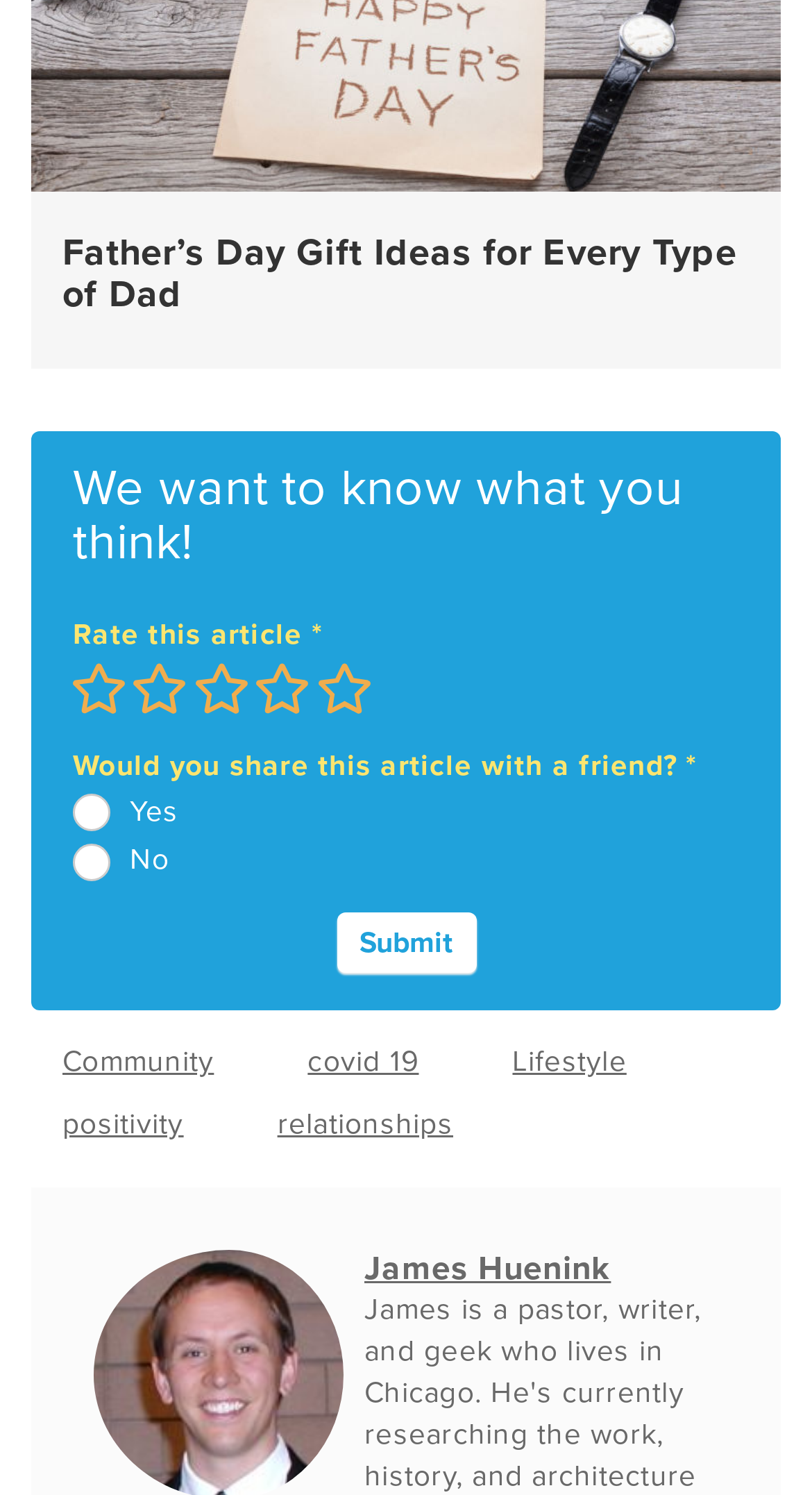Determine the coordinates of the bounding box for the clickable area needed to execute this instruction: "Click on the author's name".

[0.449, 0.835, 0.752, 0.862]